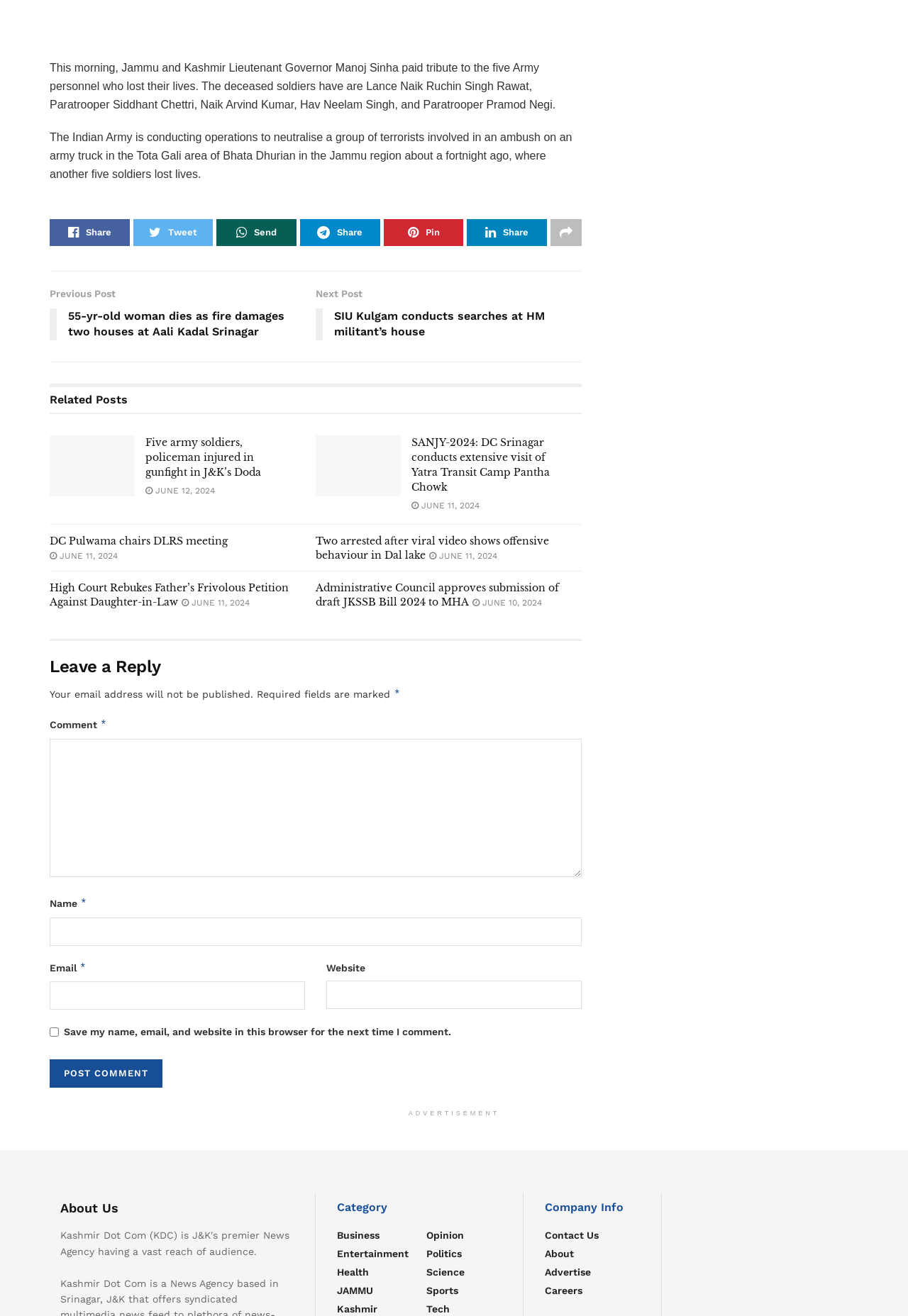Please find the bounding box coordinates of the element's region to be clicked to carry out this instruction: "Contact Us".

[0.6, 0.935, 0.659, 0.943]